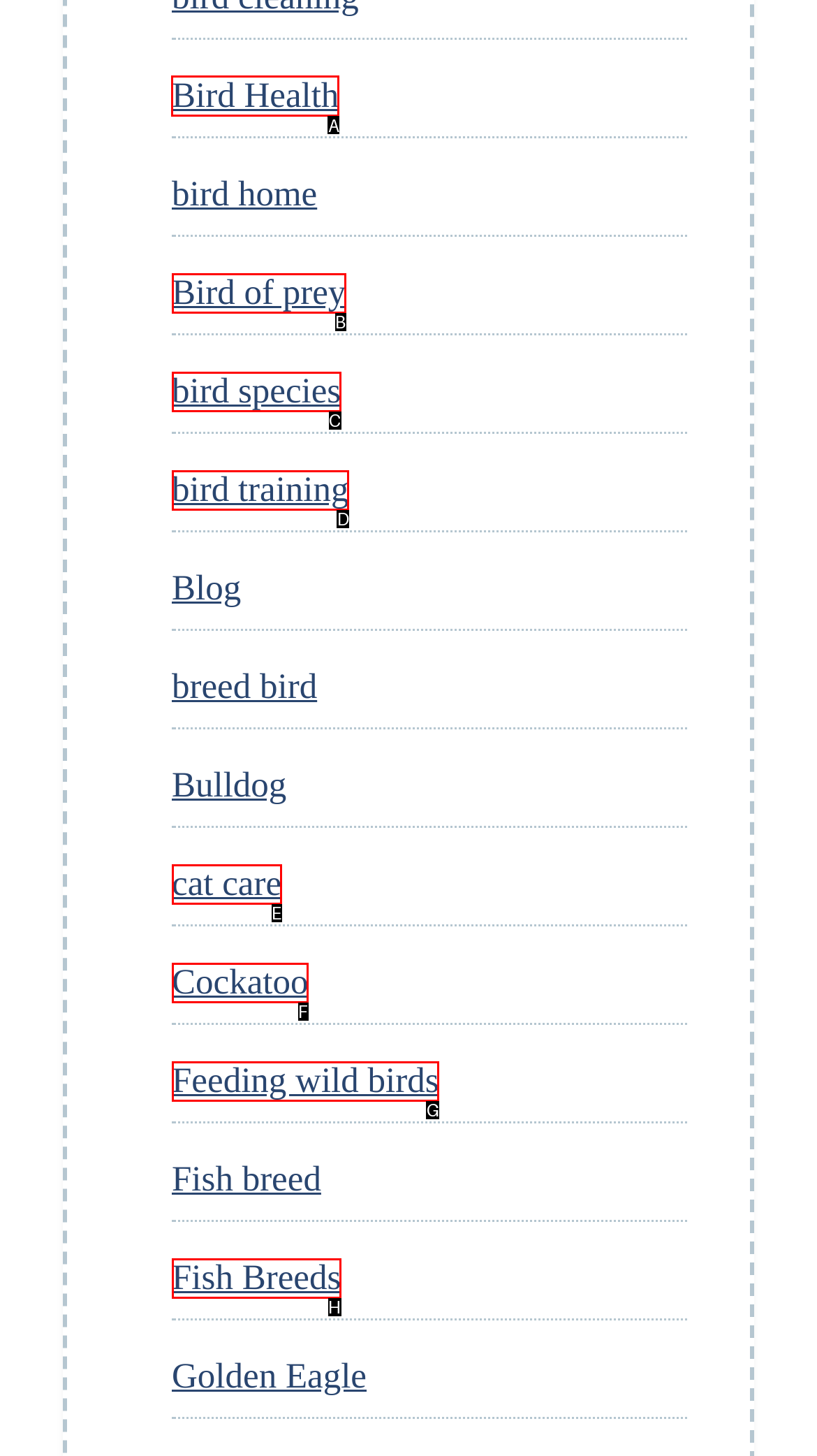Identify the correct UI element to click for this instruction: click on Bird Health
Respond with the appropriate option's letter from the provided choices directly.

A